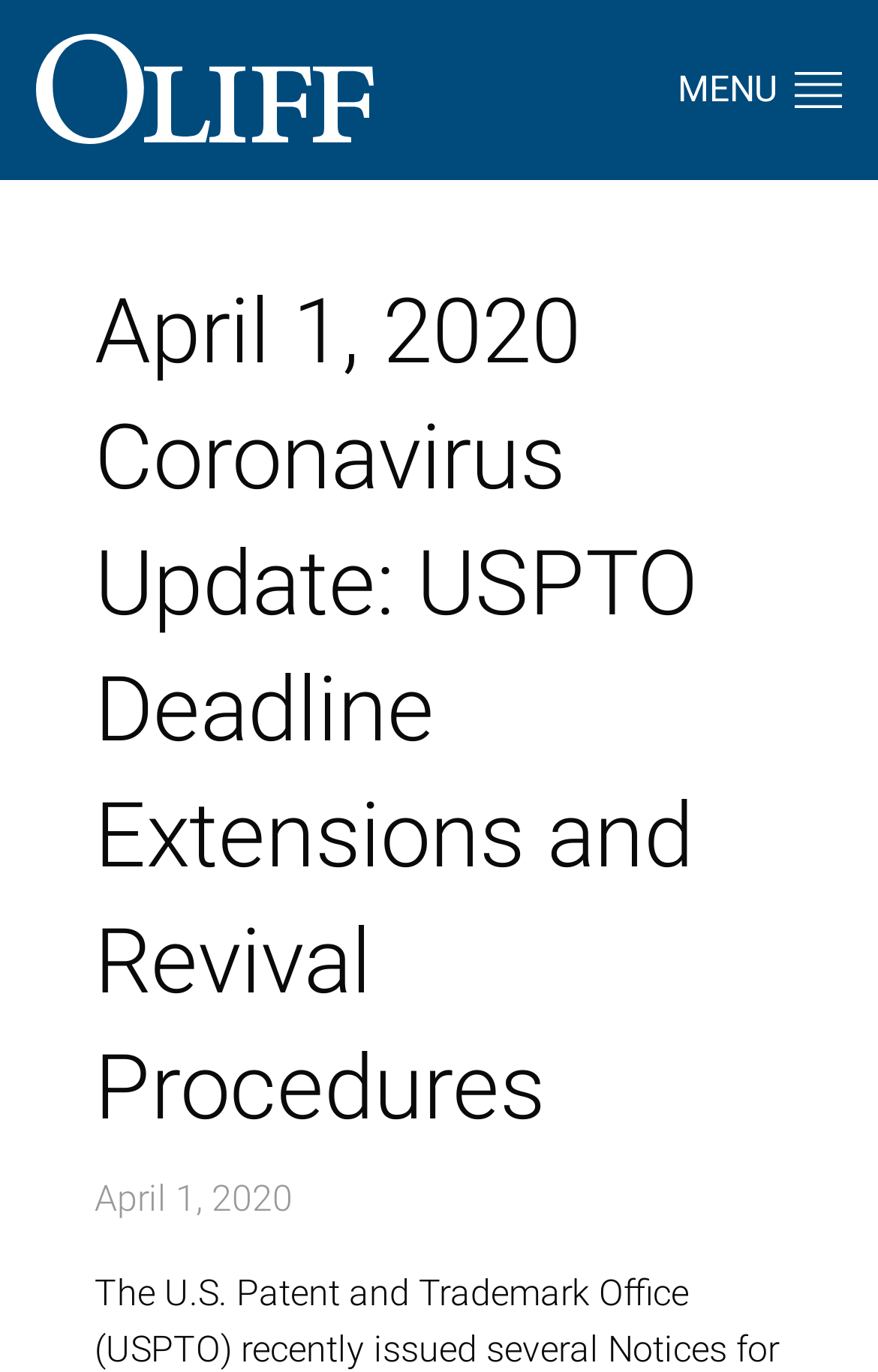Given the description Menu, predict the bounding box coordinates of the UI element. Ensure the coordinates are in the format (top-left x, top-left y, bottom-right x, bottom-right y) and all values are between 0 and 1.

[0.731, 0.0, 1.0, 0.131]